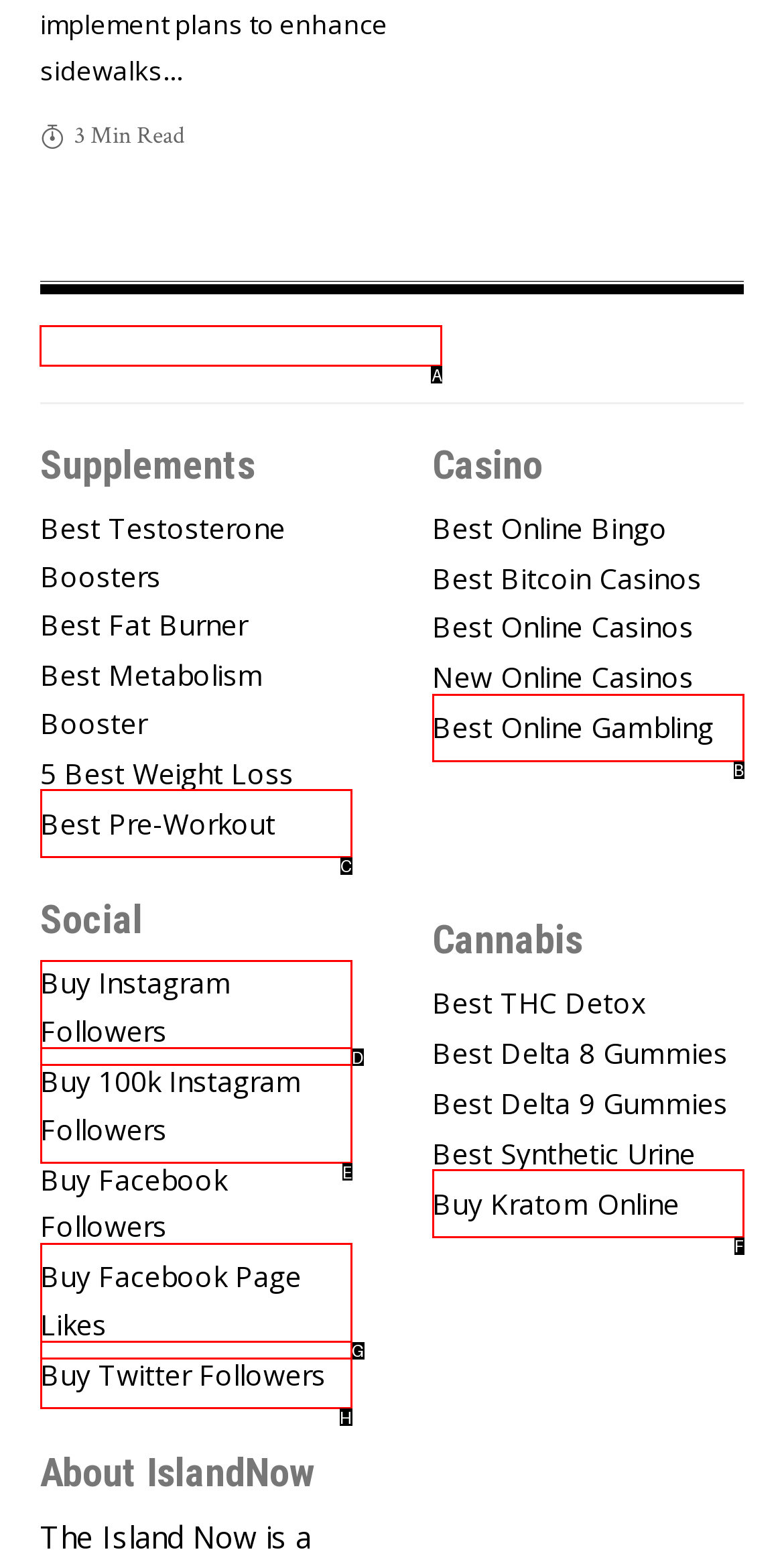Identify the HTML element I need to click to complete this task: Click Favorites Provide the option's letter from the available choices.

None